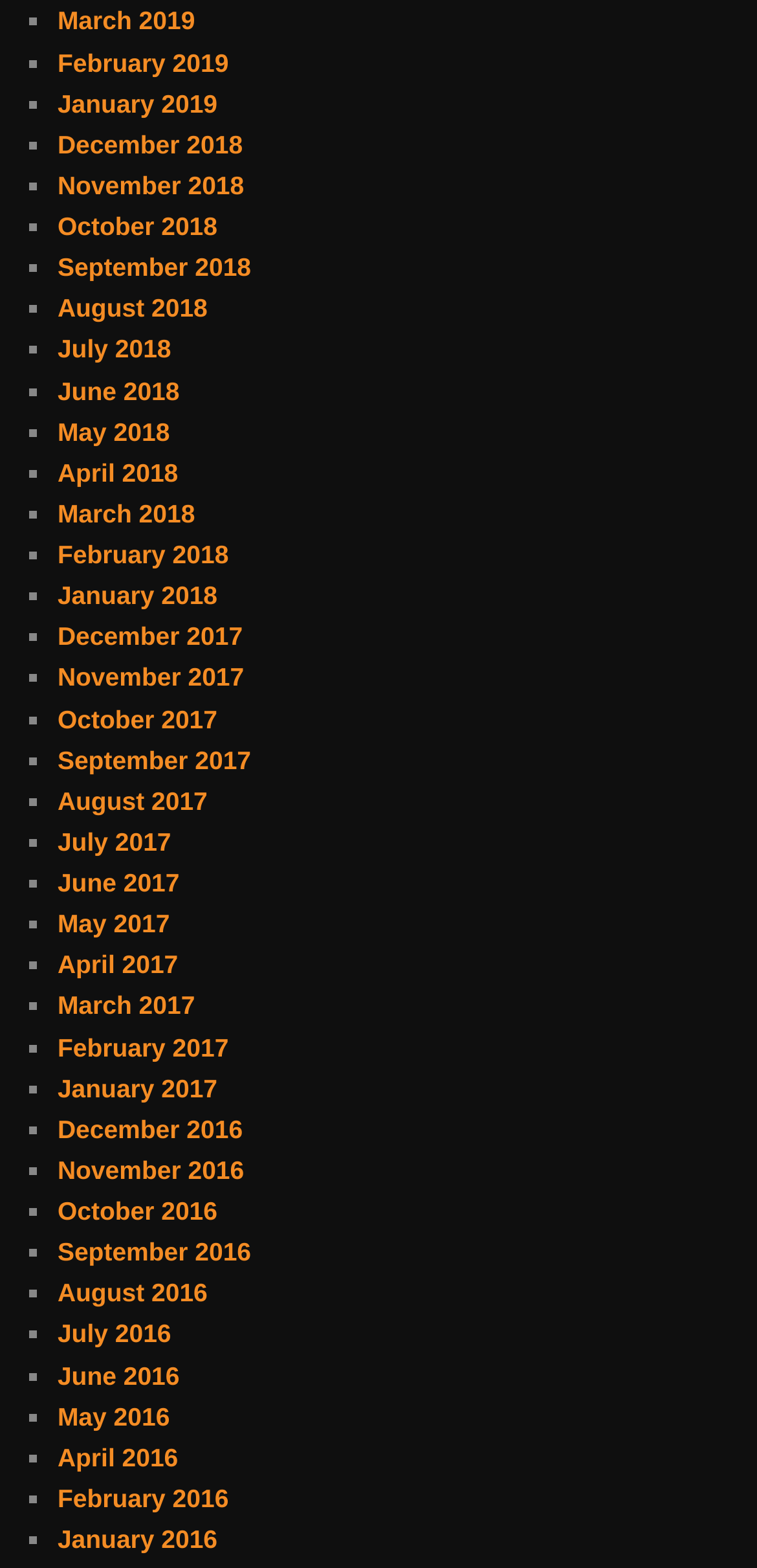Please identify the bounding box coordinates of the element that needs to be clicked to execute the following command: "View January 2017". Provide the bounding box using four float numbers between 0 and 1, formatted as [left, top, right, bottom].

[0.076, 0.685, 0.287, 0.703]